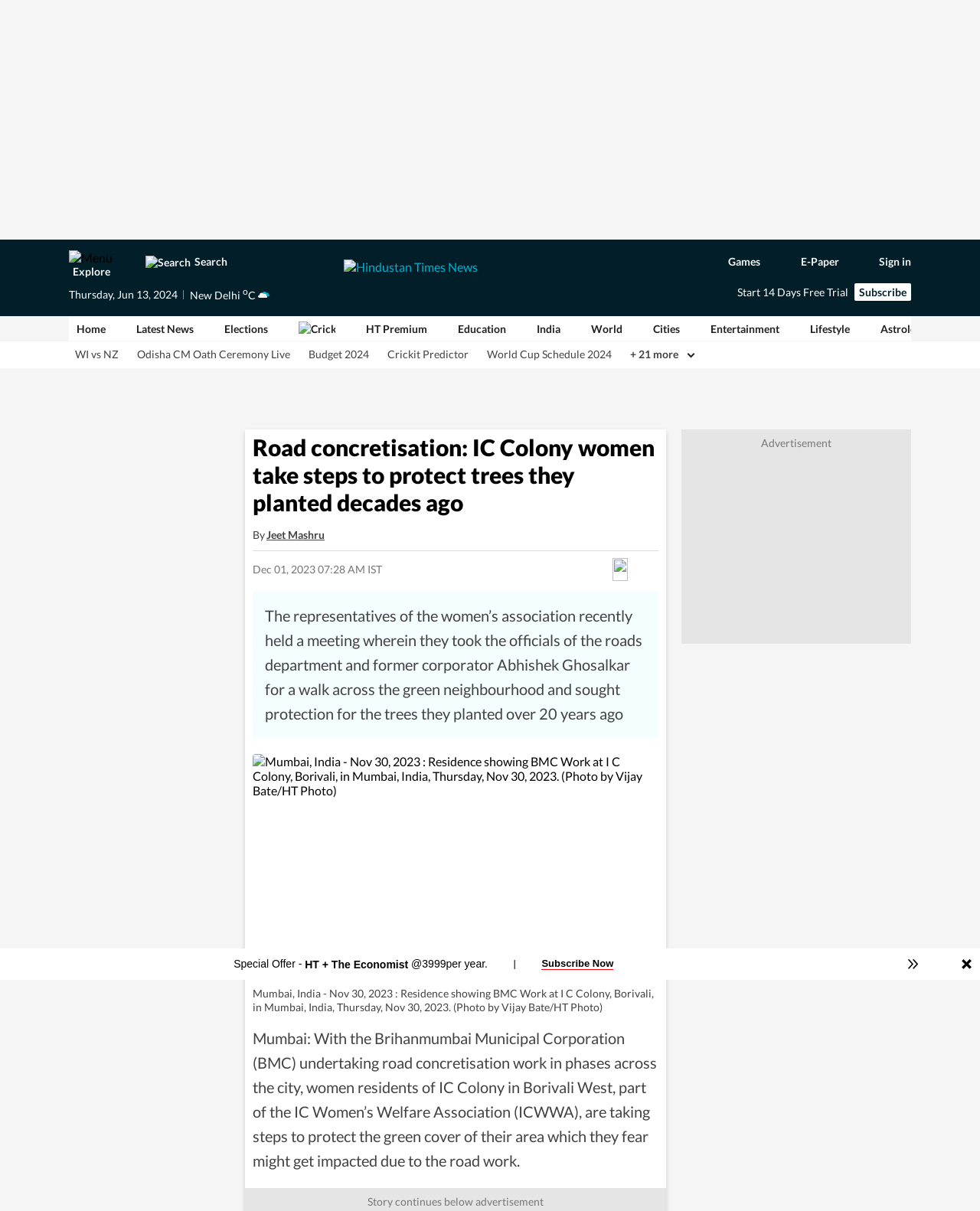Given the element description, predict the bounding box coordinates in the format (top-left x, top-left y, bottom-right x, bottom-right y). Make sure all values are between 0 and 1. Here is the element description: title="bookmark"

[0.44, 0.459, 0.462, 0.481]